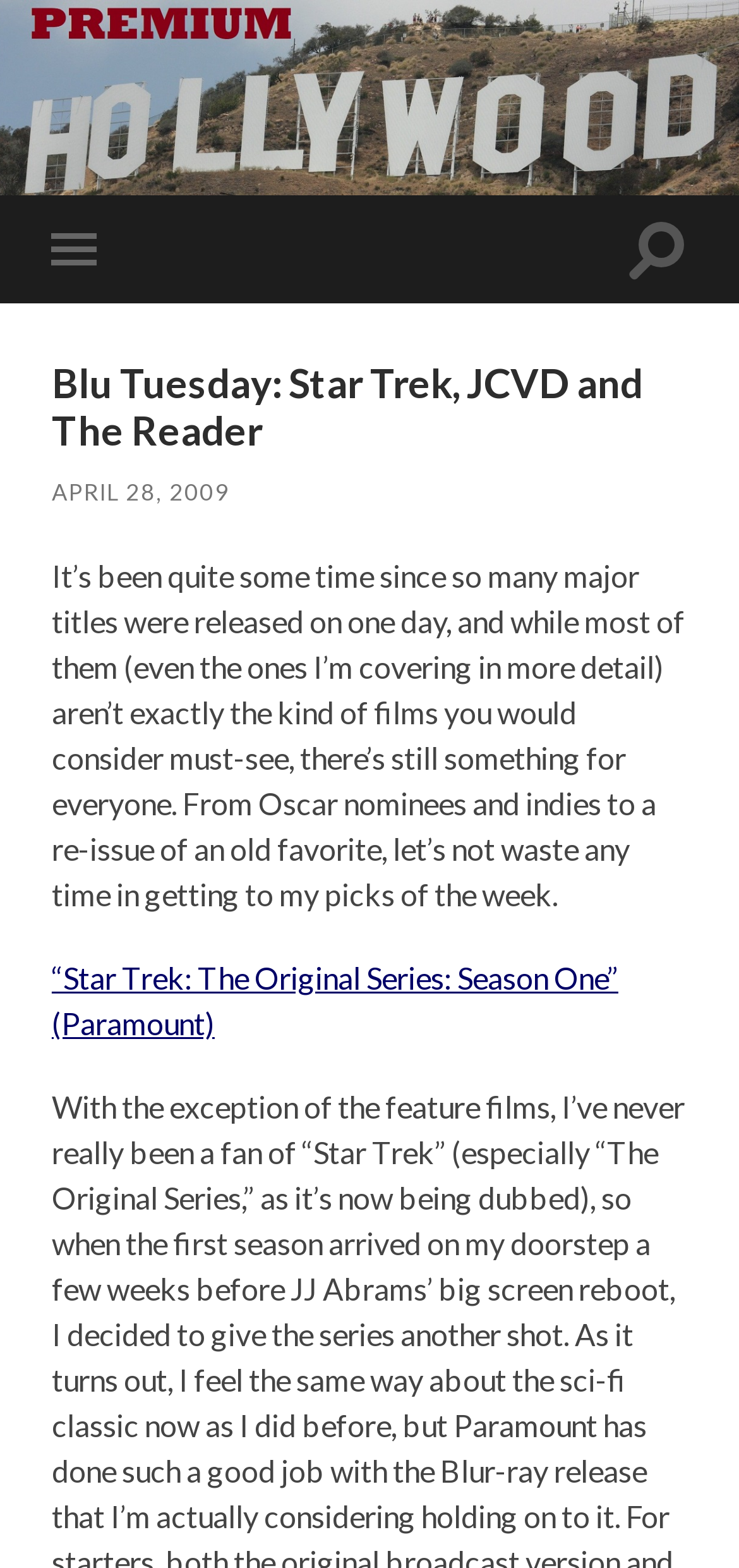Provide a one-word or brief phrase answer to the question:
What is the topic of the main article on this webpage?

New movie releases